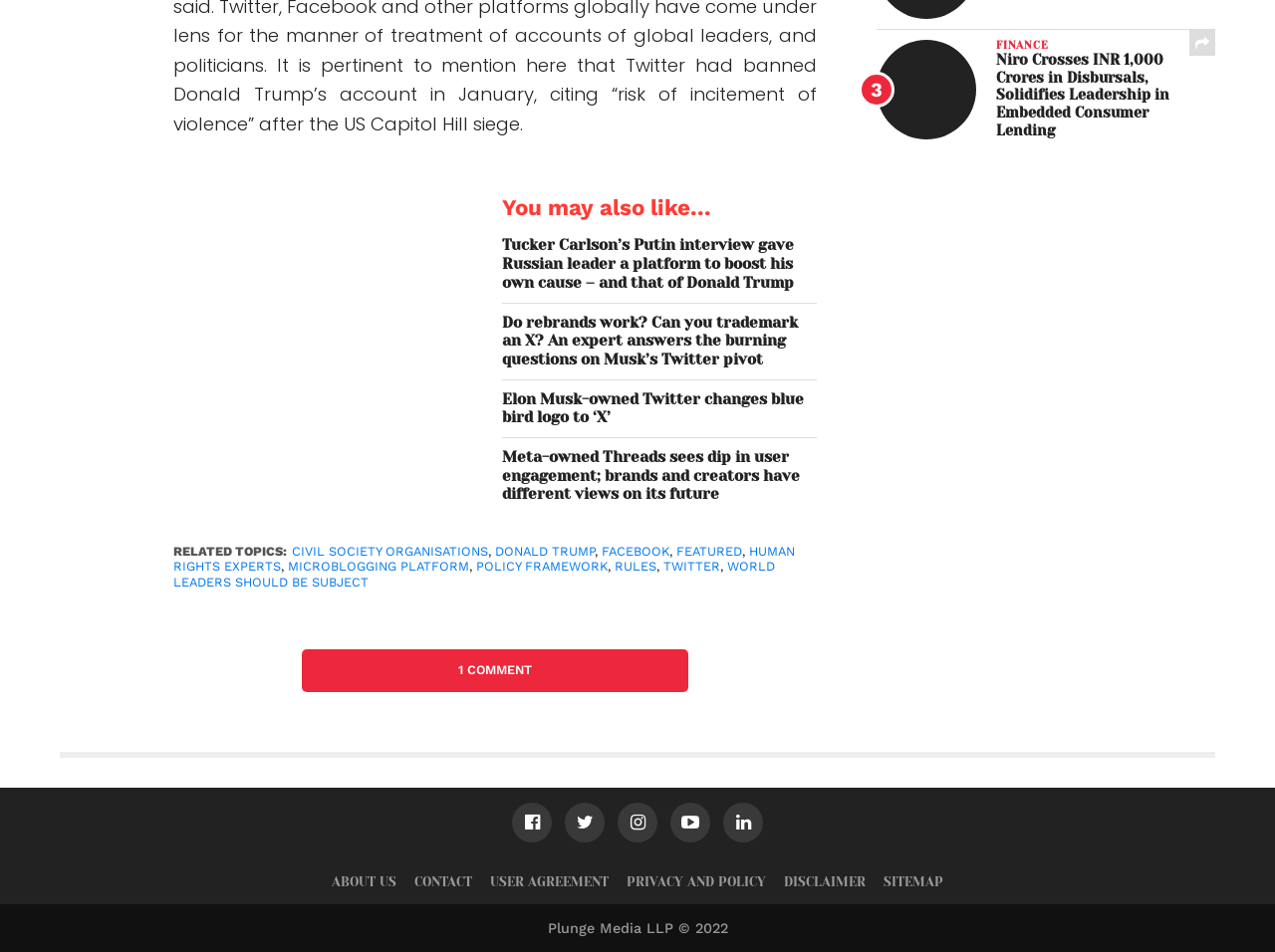What is the name of the company that owns Twitter?
With the help of the image, please provide a detailed response to the question.

I determined the answer by reading the article title 'Elon Musk-owned Twitter changes blue bird logo to ‘X’' which mentions the owner of Twitter.